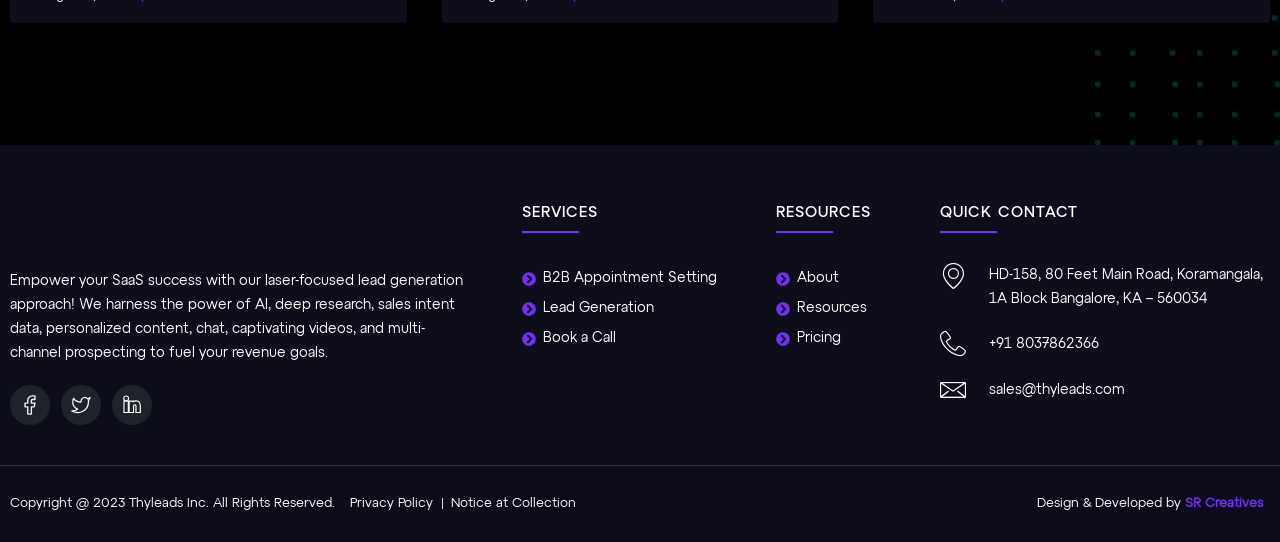Find the bounding box coordinates of the clickable area required to complete the following action: "Read about B2B Appointment Setting".

[0.408, 0.486, 0.56, 0.541]